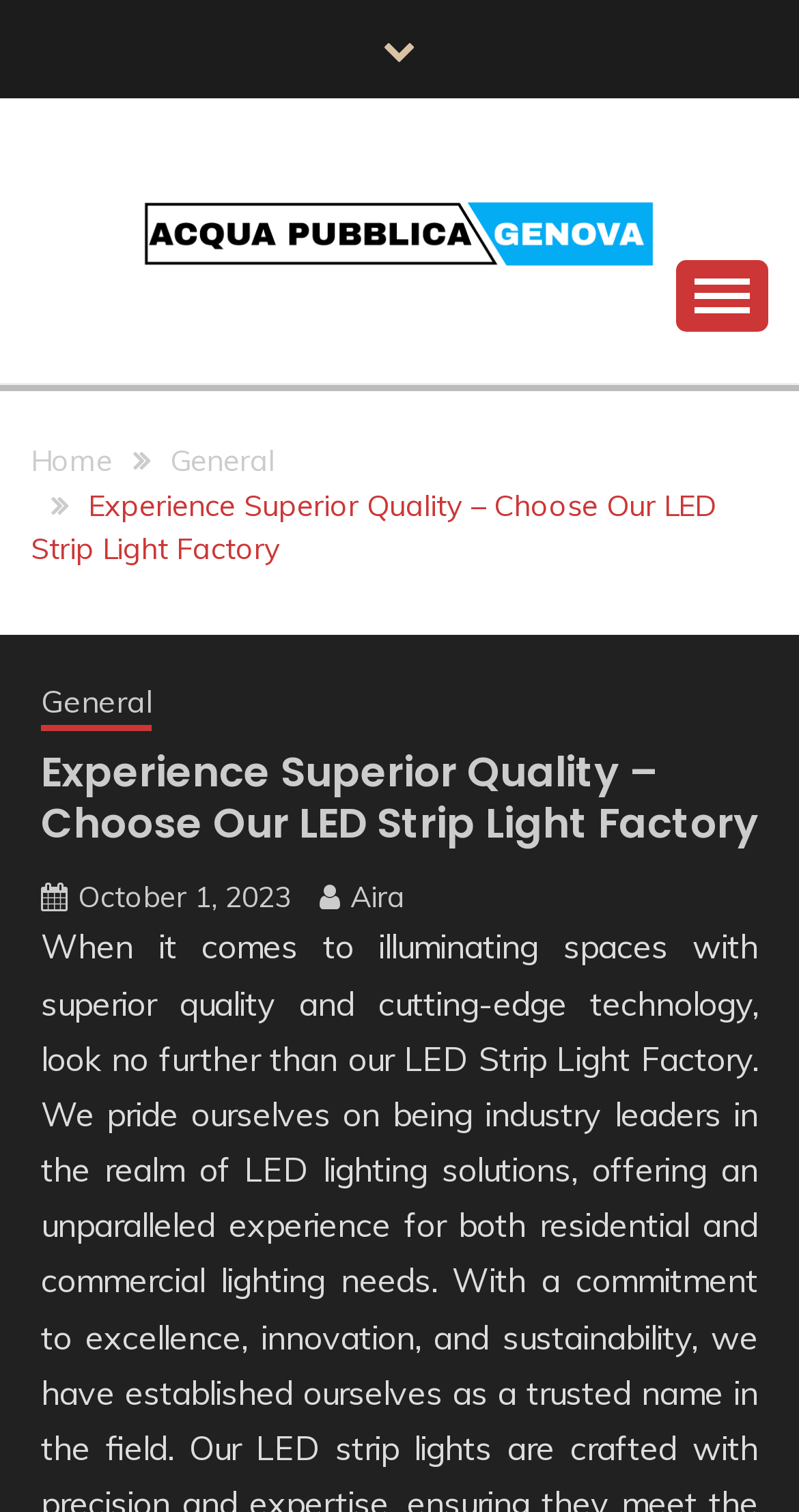Given the element description: "2022-2023", predict the bounding box coordinates of the UI element it refers to, using four float numbers between 0 and 1, i.e., [left, top, right, bottom].

None